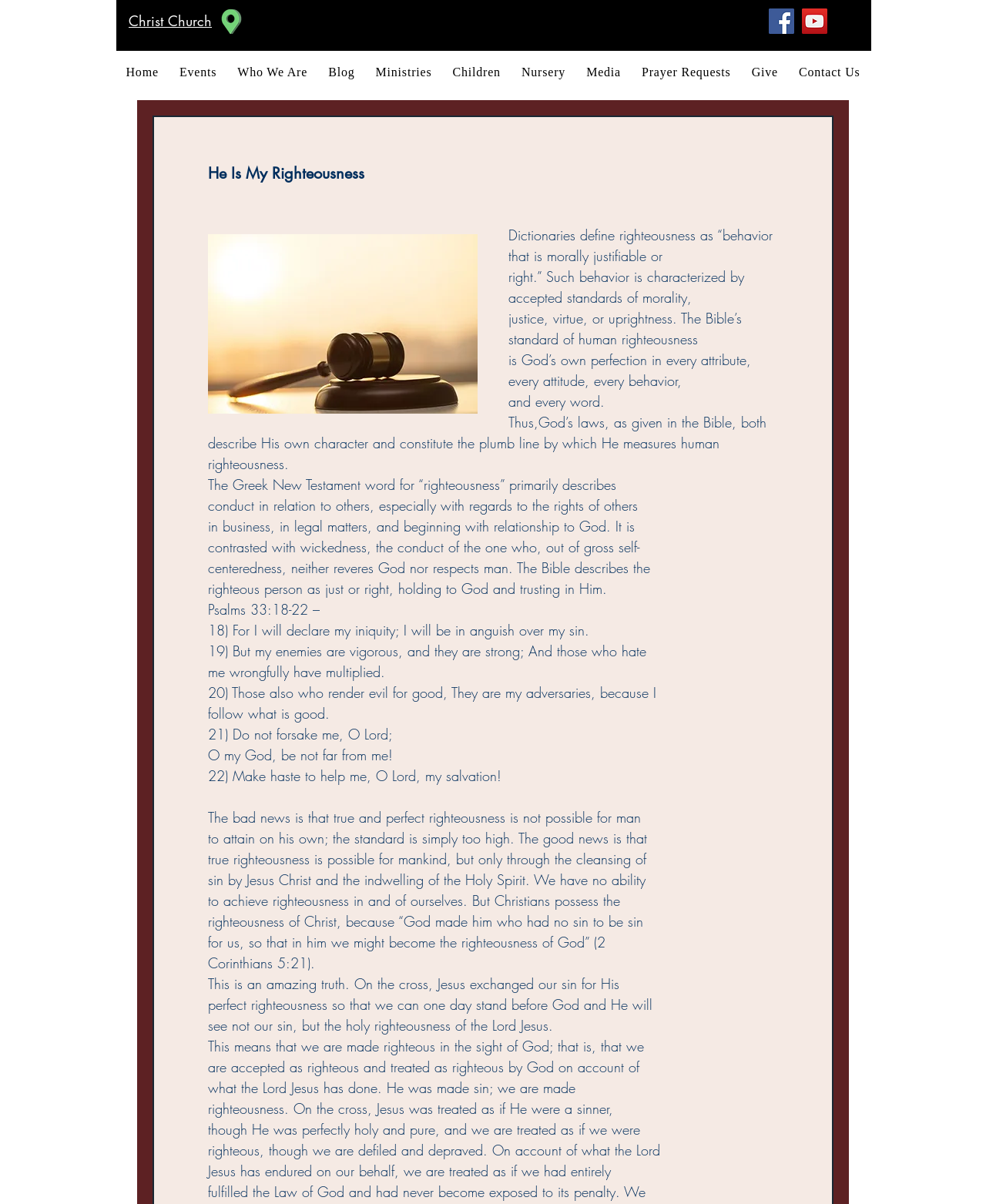Using the element description Contact Us, predict the bounding box coordinates for the UI element. Provide the coordinates in (top-left x, top-left y, bottom-right x, bottom-right y) format with values ranging from 0 to 1.

[0.8, 0.047, 0.883, 0.073]